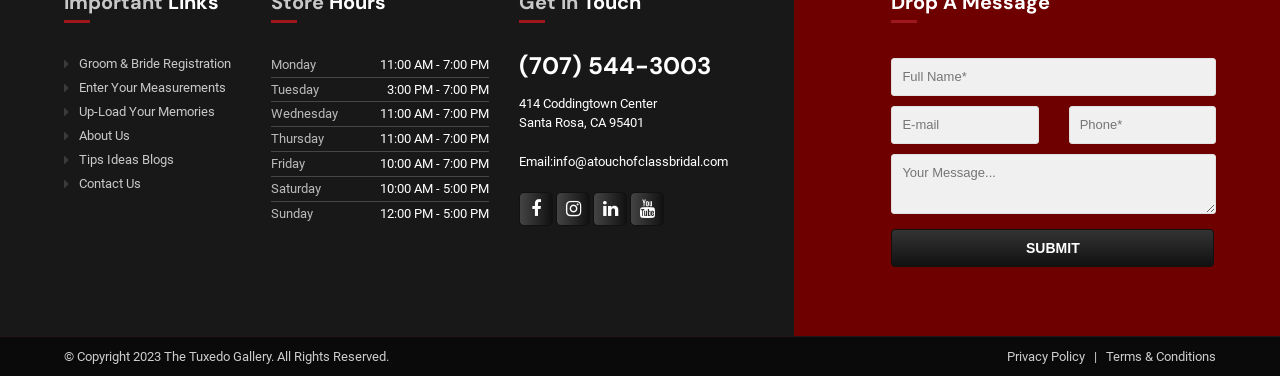Identify the bounding box coordinates of the region that should be clicked to execute the following instruction: "Click Submit".

[0.696, 0.609, 0.949, 0.71]